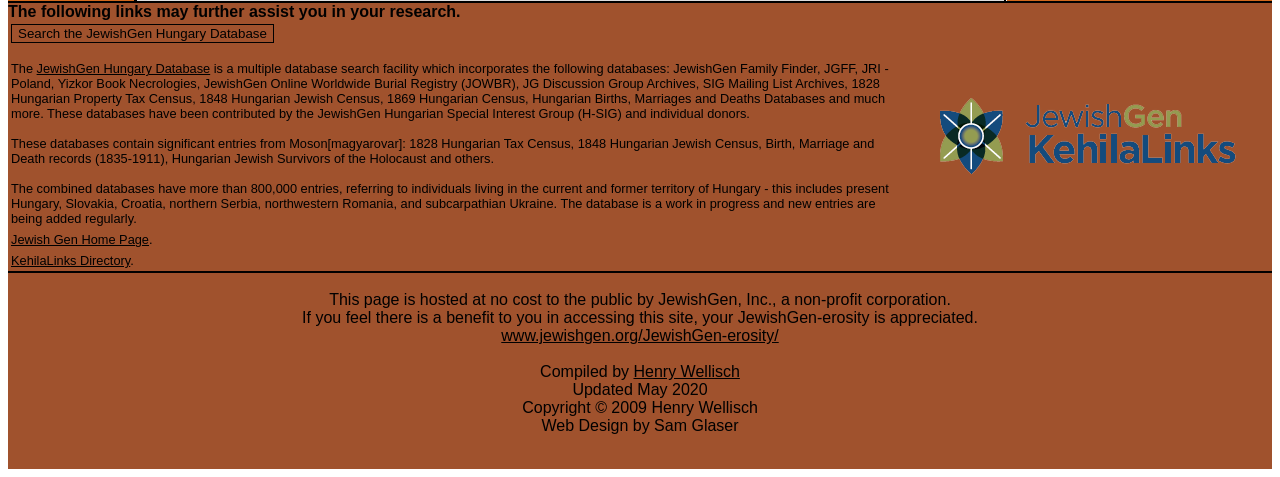Using the given element description, provide the bounding box coordinates (top-left x, top-left y, bottom-right x, bottom-right y) for the corresponding UI element in the screenshot: Our Companies

None